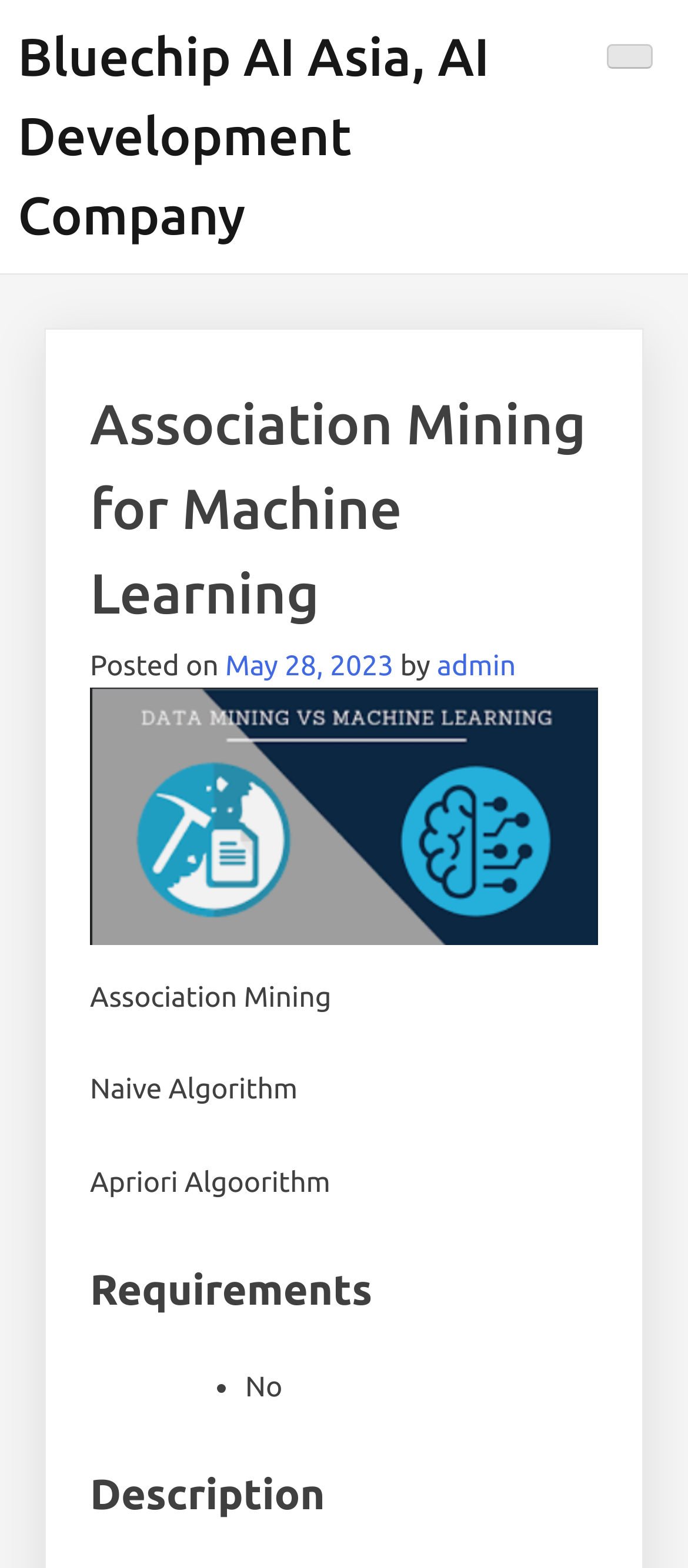What is the second algorithm mentioned in the article?
Refer to the image and answer the question using a single word or phrase.

Apriori Algorithm